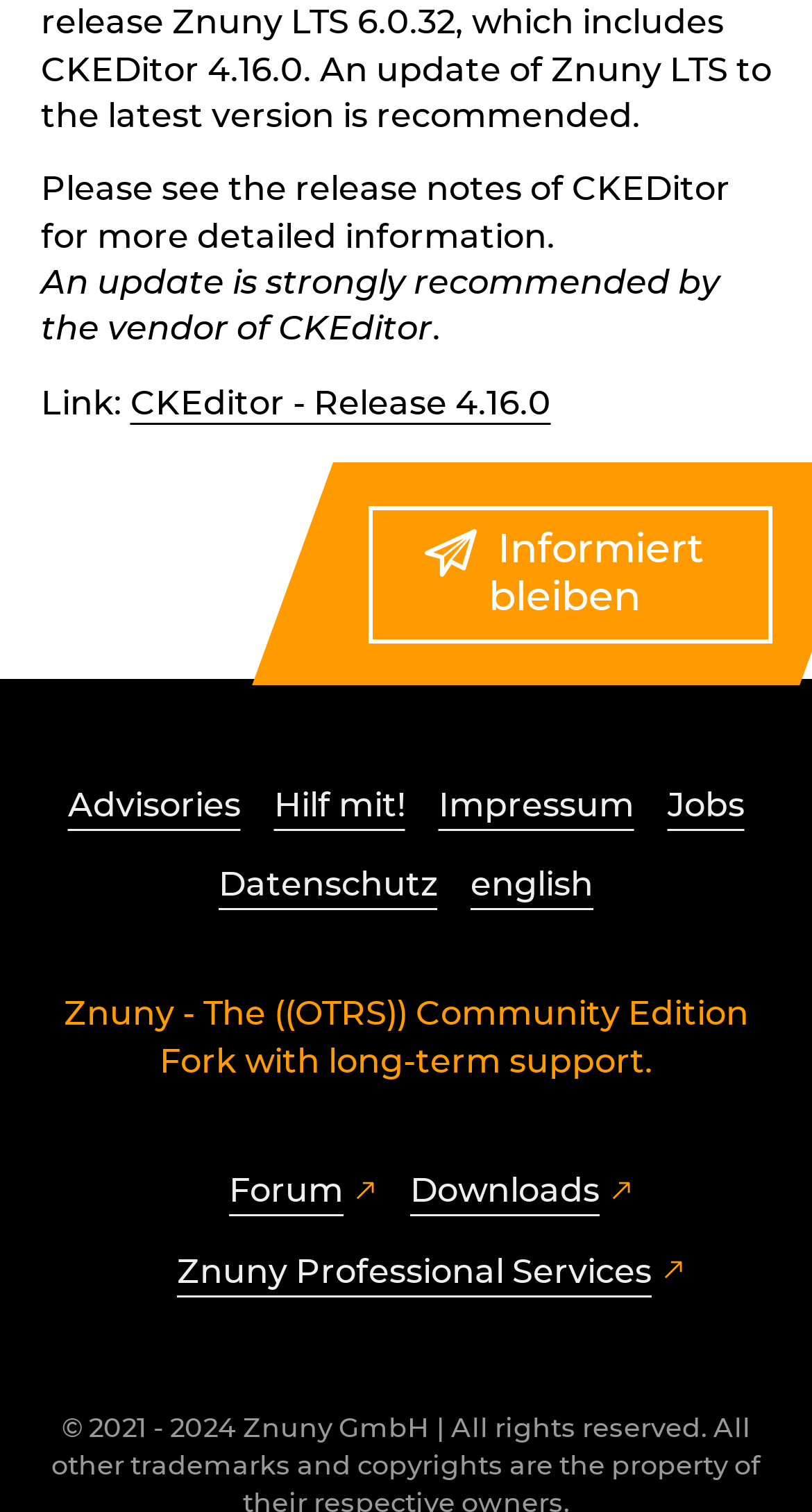Could you indicate the bounding box coordinates of the region to click in order to complete this instruction: "Click on the 'Informiert bleiben' button".

[0.455, 0.335, 0.95, 0.426]